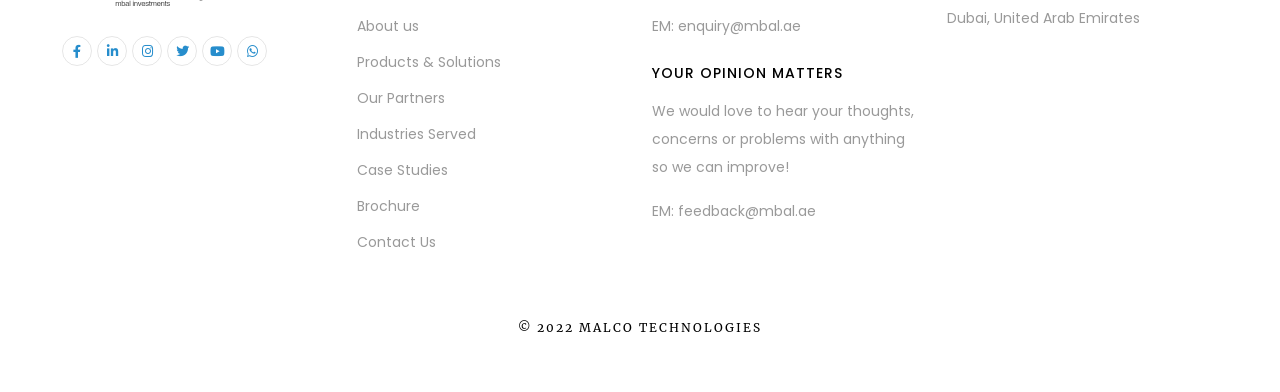Determine the bounding box coordinates of the section I need to click to execute the following instruction: "Read the article about using Yapp on your phone". Provide the coordinates as four float numbers between 0 and 1, i.e., [left, top, right, bottom].

None